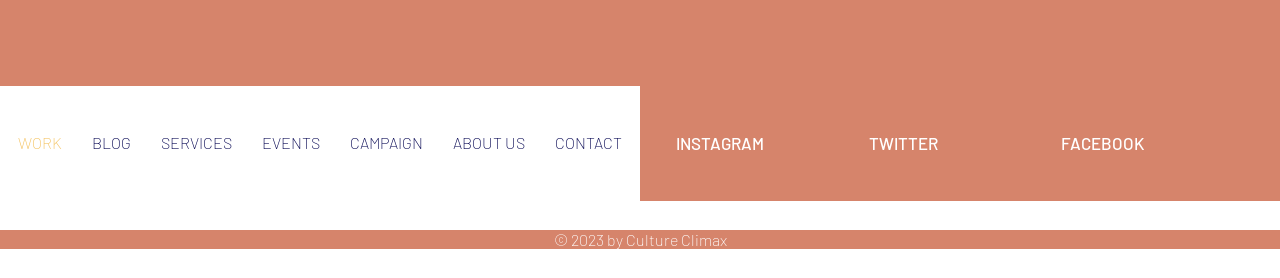Specify the bounding box coordinates of the area that needs to be clicked to achieve the following instruction: "visit facebook".

[0.829, 0.479, 0.894, 0.551]